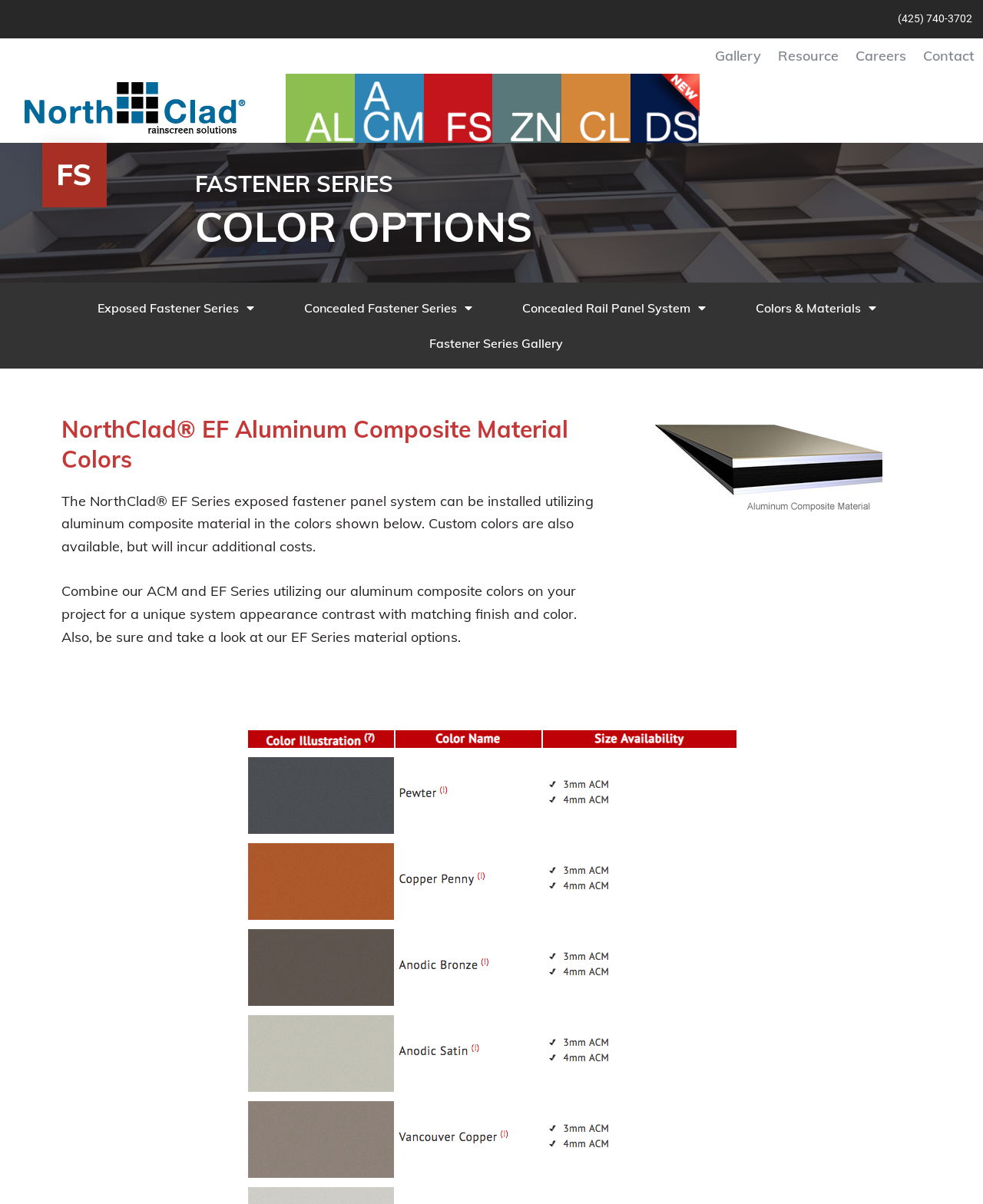Using floating point numbers between 0 and 1, provide the bounding box coordinates in the format (top-left x, top-left y, bottom-right x, bottom-right y). Locate the UI element described here: Phone

None